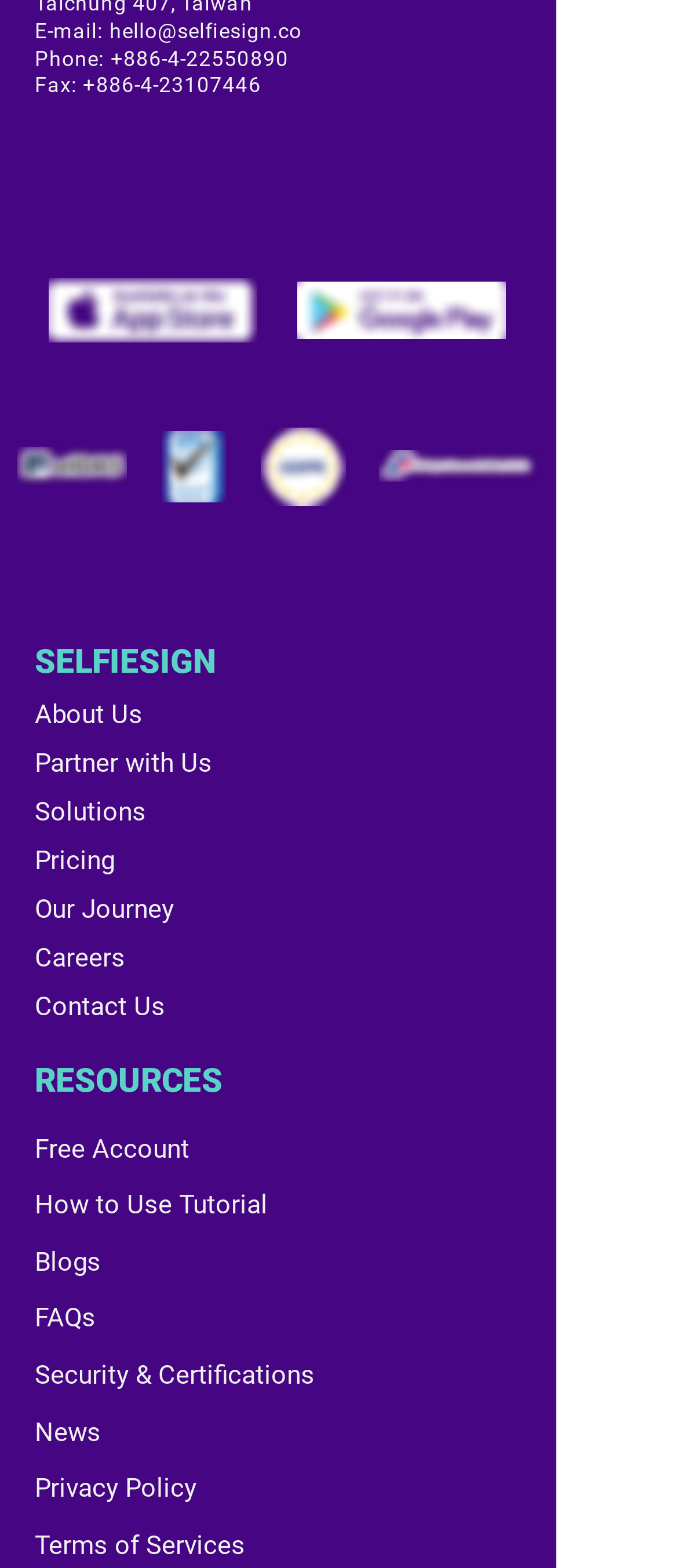Determine the bounding box for the described UI element: "How to Use Tutorial".

[0.051, 0.758, 0.395, 0.778]